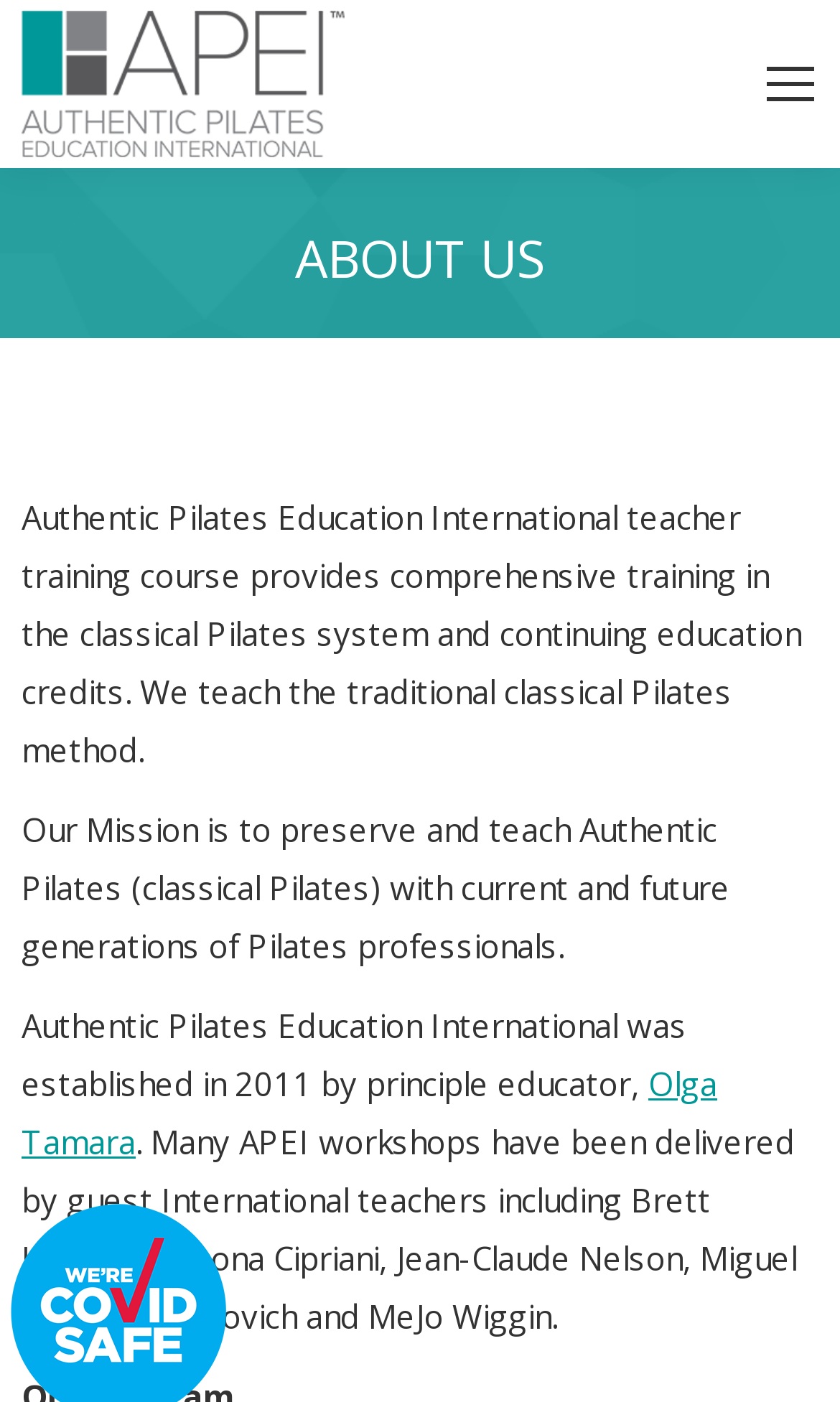What is the focus of the teacher training course?
Refer to the image and provide a detailed answer to the question.

I found the answer by reading the text that describes the teacher training course, which provides comprehensive training in the classical Pilates system and continuing education credits.